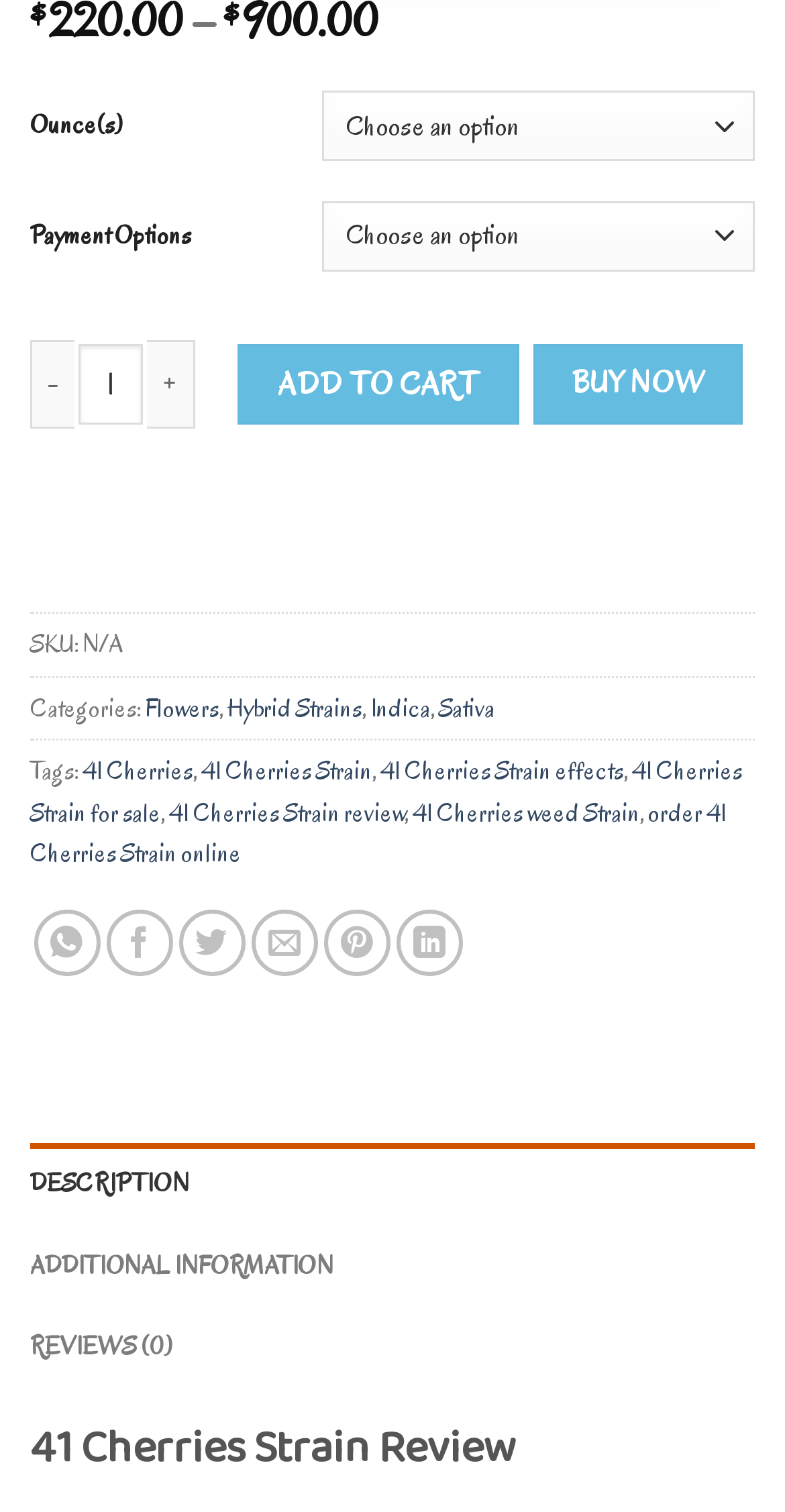From the given element description: "41 Cherries Strain effects", find the bounding box for the UI element. Provide the coordinates as four float numbers between 0 and 1, in the order [left, top, right, bottom].

[0.485, 0.499, 0.795, 0.521]